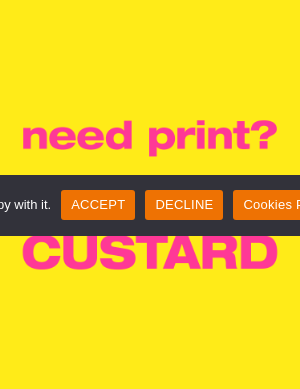What is the purpose of the 'ACCEPT' and 'DECLINE' buttons?
Please utilize the information in the image to give a detailed response to the question.

The presence of the 'ACCEPT' and 'DECLINE' buttons, along with the reference to 'Cookies Policy', suggests that they are related to a cookie policy notification, allowing users to make a choice about the website's usage of cookies for enhancing their experience.